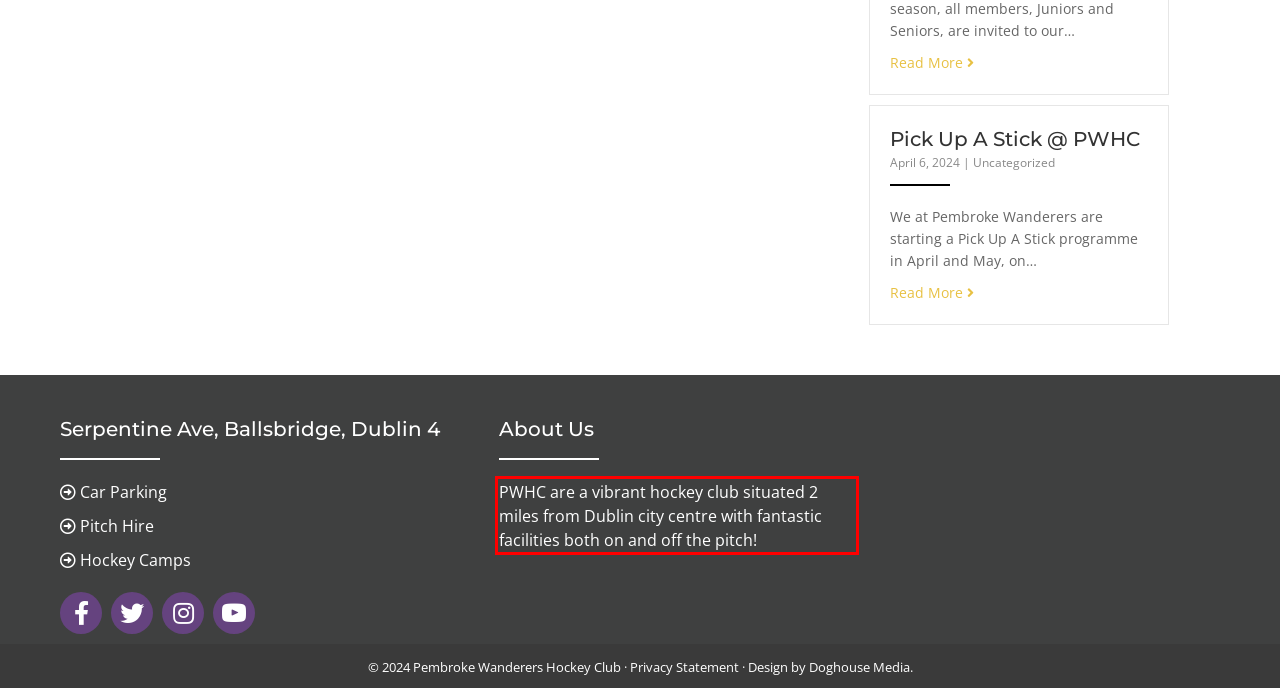You are looking at a screenshot of a webpage with a red rectangle bounding box. Use OCR to identify and extract the text content found inside this red bounding box.

PWHC are a vibrant hockey club situated 2 miles from Dublin city centre with fantastic facilities both on and off the pitch!